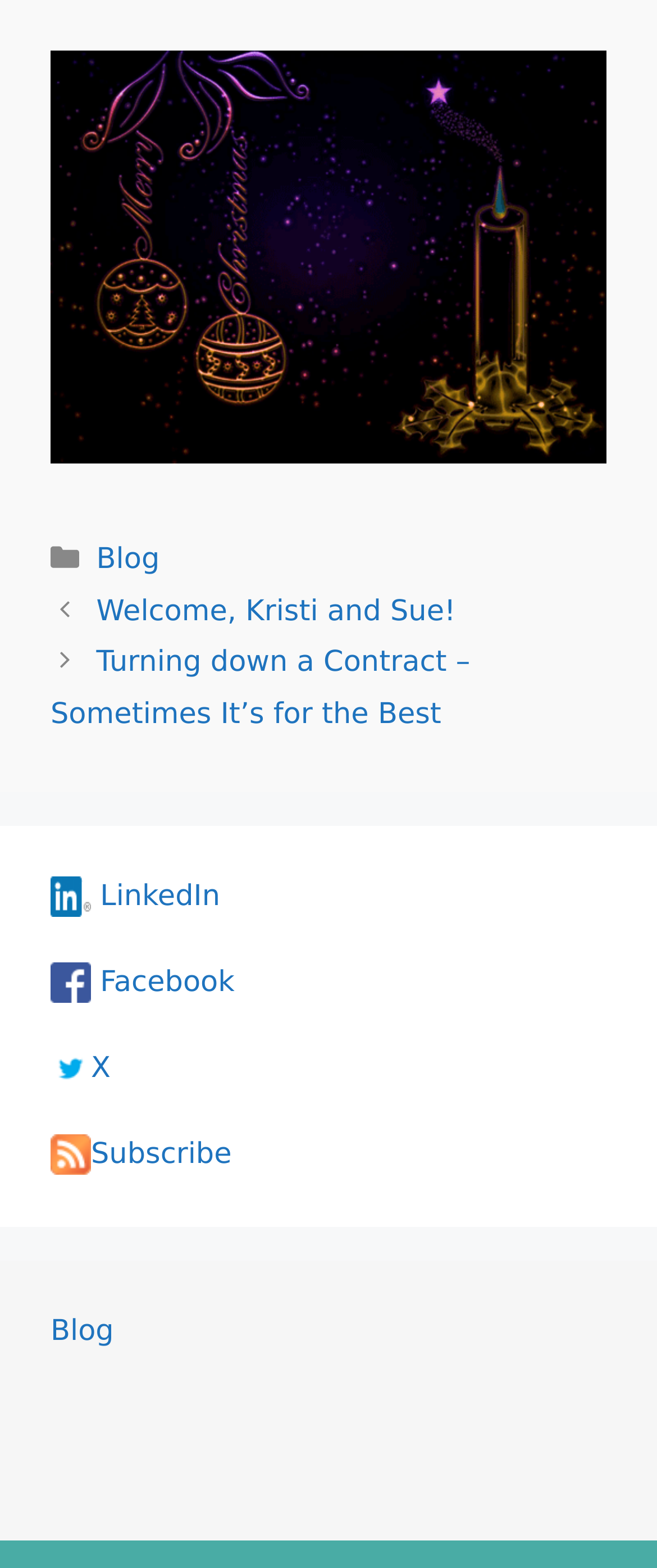With reference to the image, please provide a detailed answer to the following question: How many posts are listed in the navigation section?

I looked at the navigation section with the title 'Posts' and counted the number of links, which are 'Welcome, Kristi and Sue!' and 'Turning down a Contract – Sometimes It’s for the Best'.